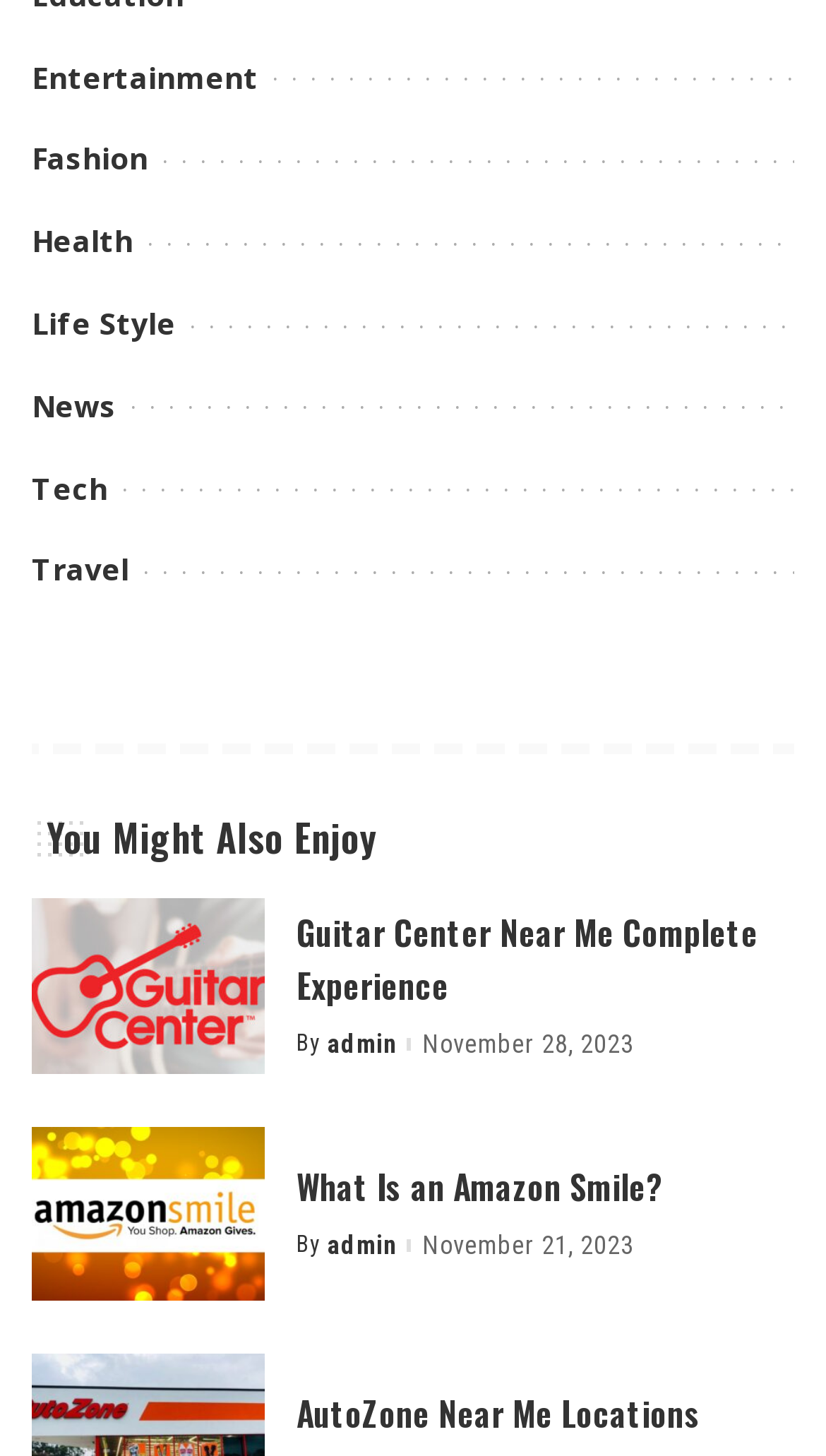Provide the bounding box coordinates of the area you need to click to execute the following instruction: "Search for something".

None